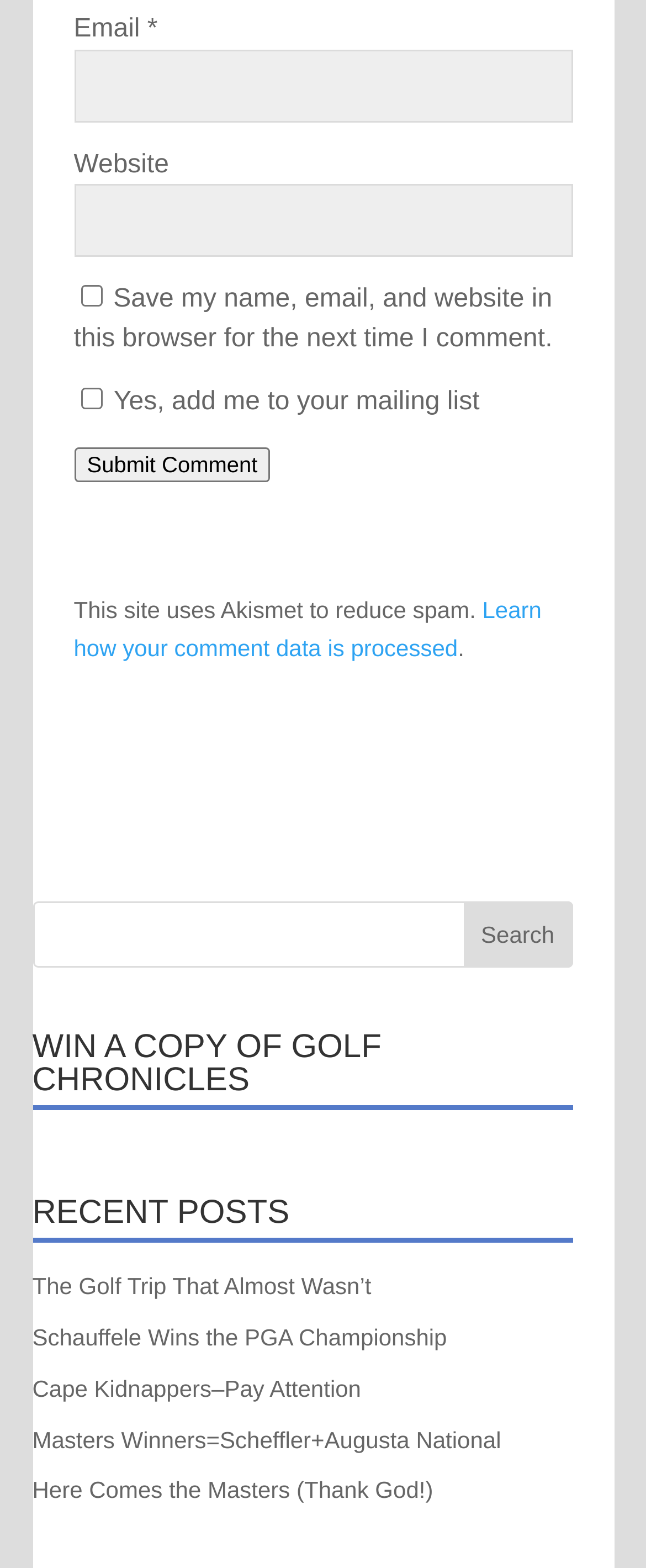Answer the question below using just one word or a short phrase: 
Are there recent posts listed on the webpage?

Yes